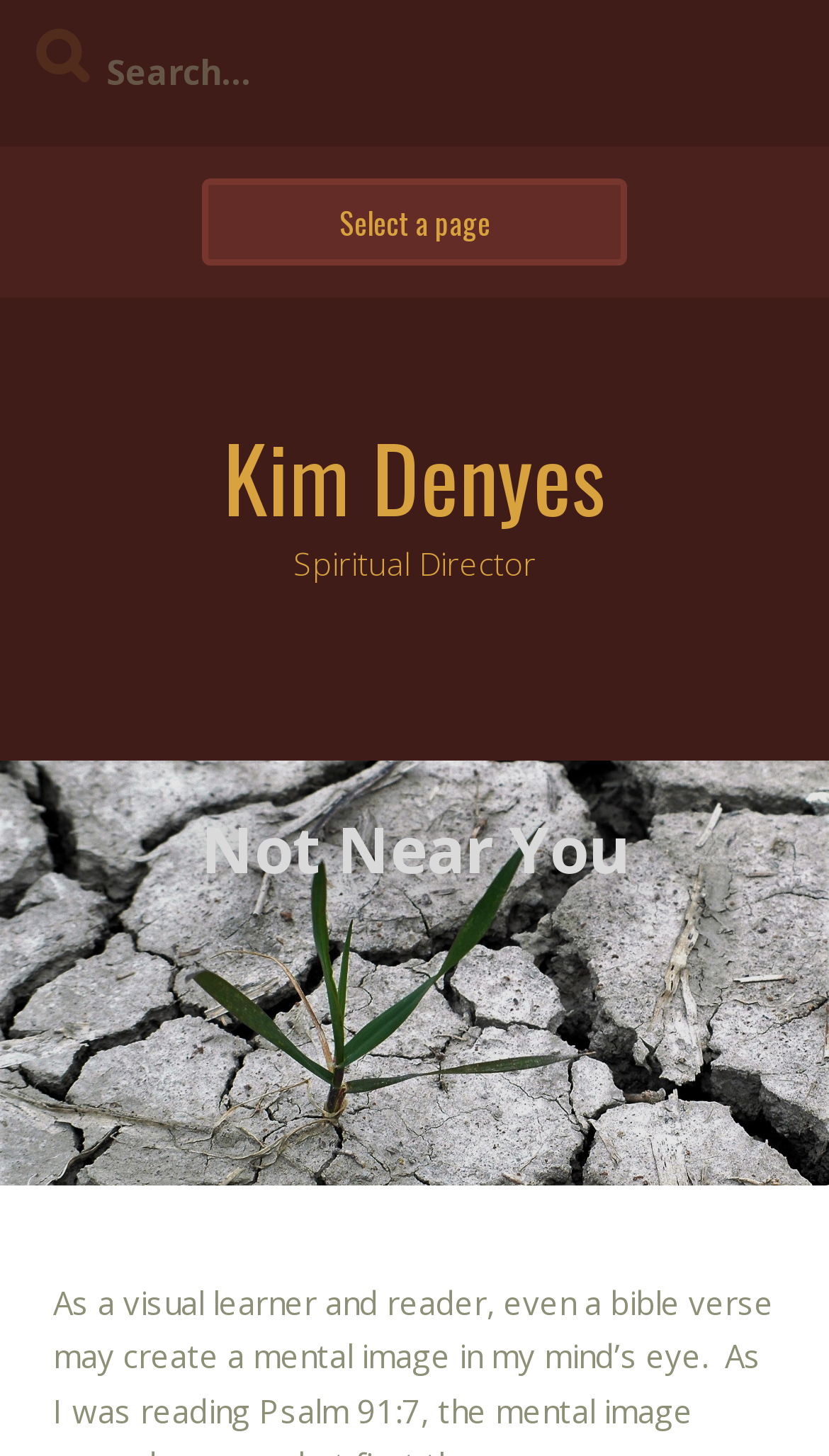Articulate a detailed summary of the webpage's content and design.

The webpage is about Kim Denyes, a Spiritual Director. At the top of the page, there is a search bar that spans the entire width, with a search icon on the left side. Below the search bar, there is a dropdown combobox that takes up about half of the page's width. 

On the left side of the page, there is a heading that displays Kim Denyes' name, which is also a clickable link. Below this heading, there is another heading that describes Kim Denyes as a Spiritual Director. 

Further down the page, there is a prominent heading that reads "Not Near You", which takes up about a third of the page's width.